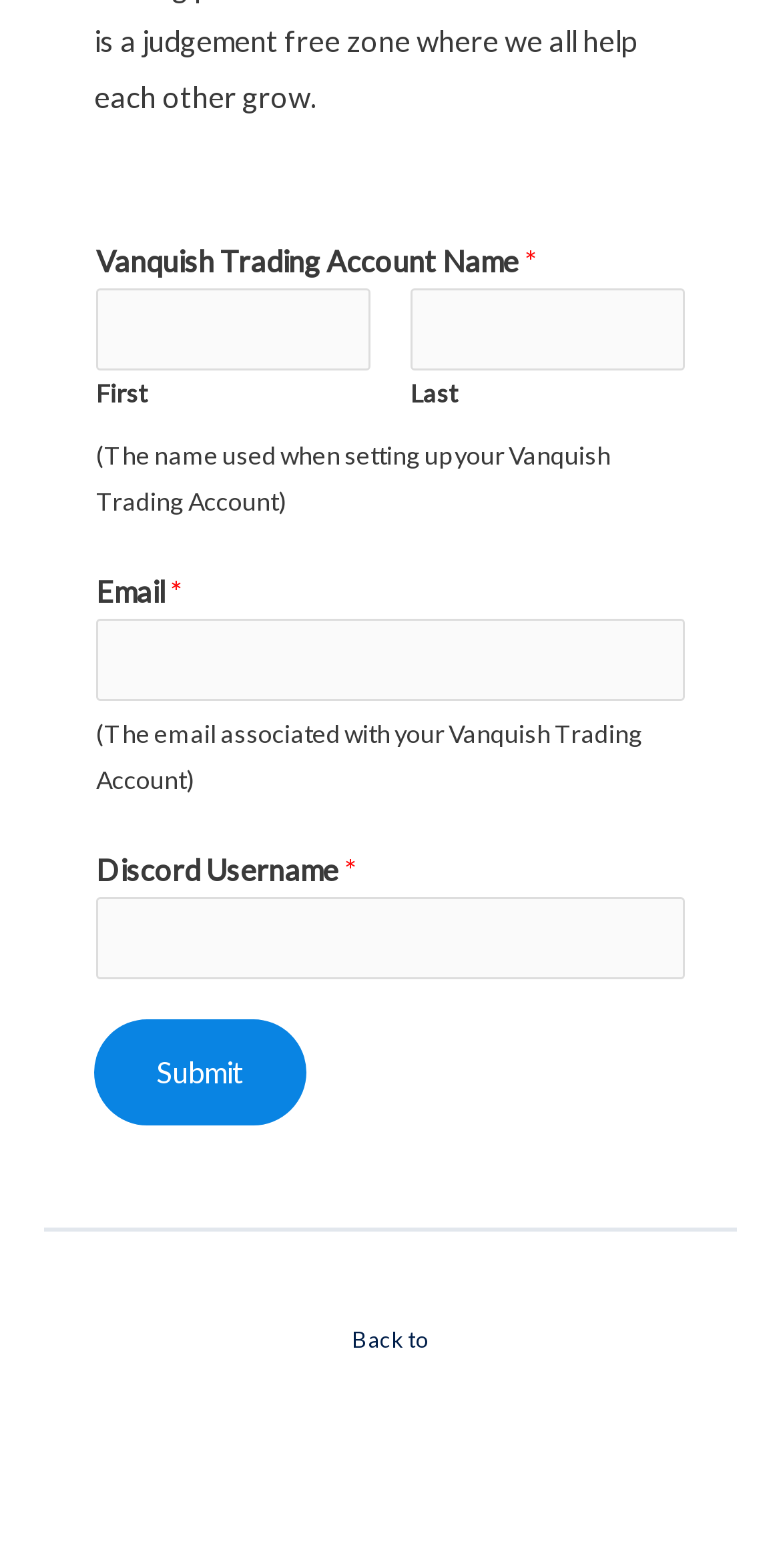Bounding box coordinates are to be given in the format (top-left x, top-left y, bottom-right x, bottom-right y). All values must be floating point numbers between 0 and 1. Provide the bounding box coordinate for the UI element described as: parent_node: Email * name="wpforms[fields][1]"

[0.123, 0.395, 0.877, 0.447]